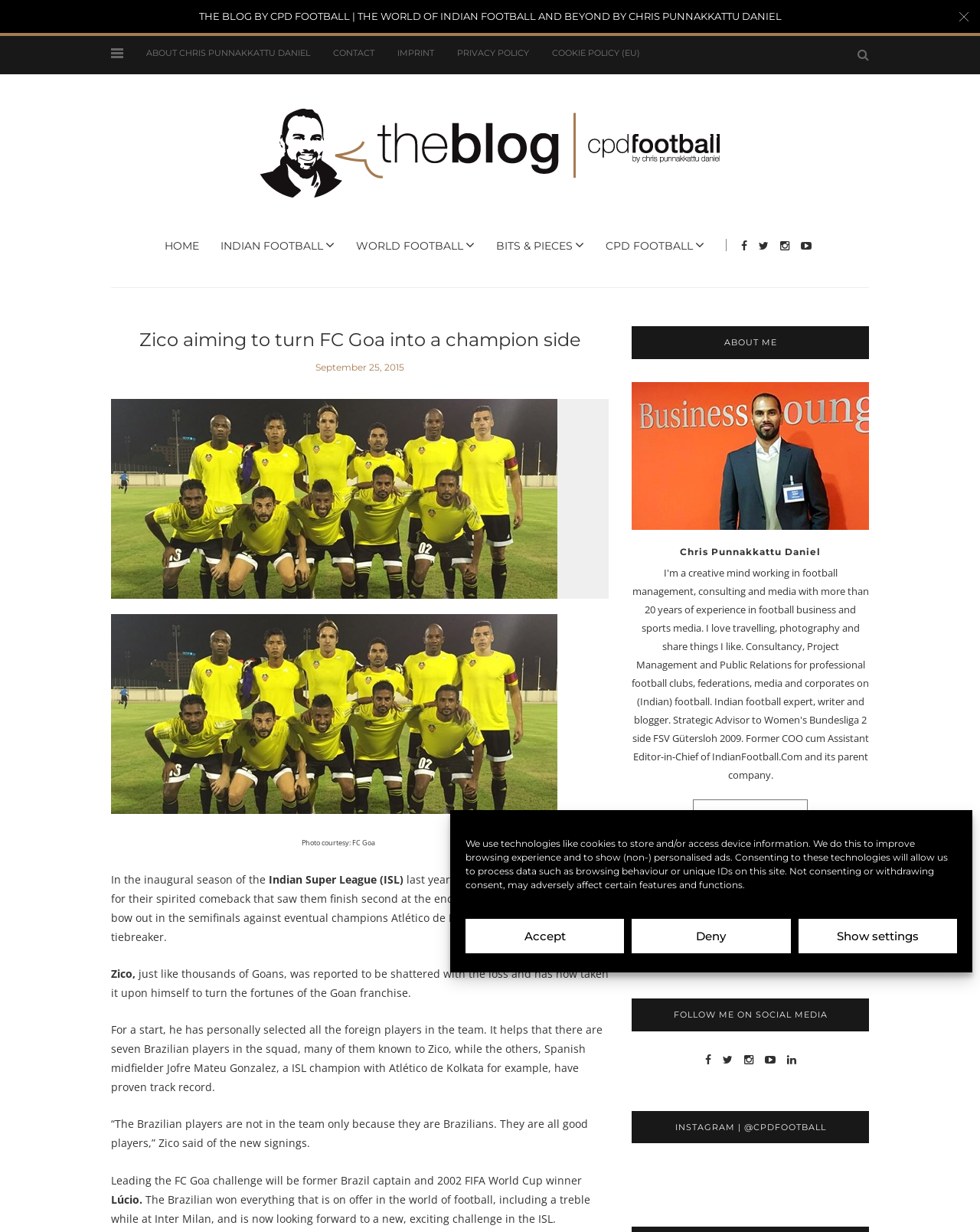Observe the image and answer the following question in detail: What is the name of the Brazilian legend mentioned in the article?

I found the answer by reading the article and identifying the mention of 'Zico' in the text. It is mentioned in the sentence 'Zico aiming to turn FC Goa into a champion side'.